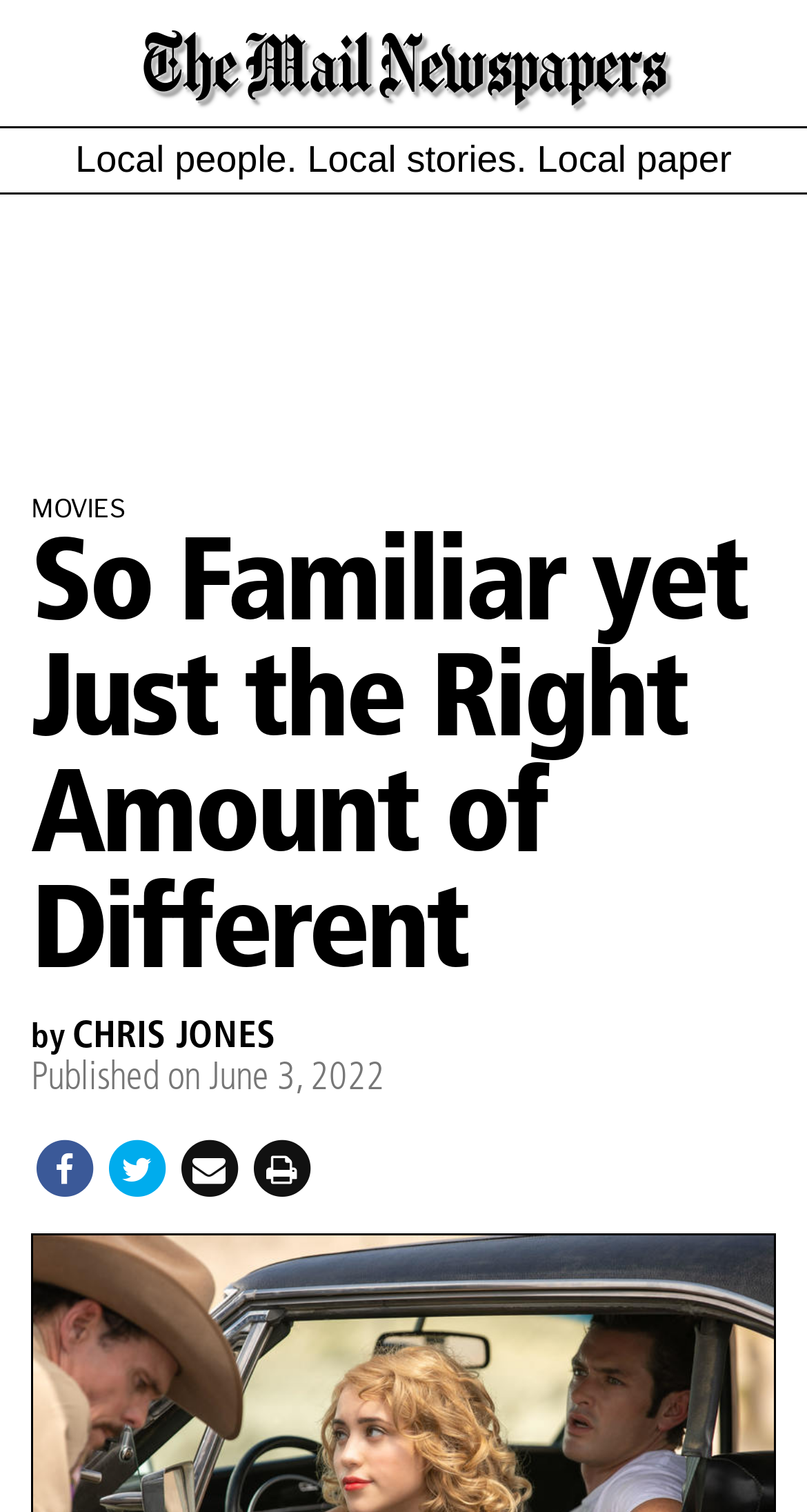Based on the image, give a detailed response to the question: What is the tagline of the newspaper?

The tagline of the newspaper is 'Local people. Local stories. Local paper', which is displayed prominently on the webpage.